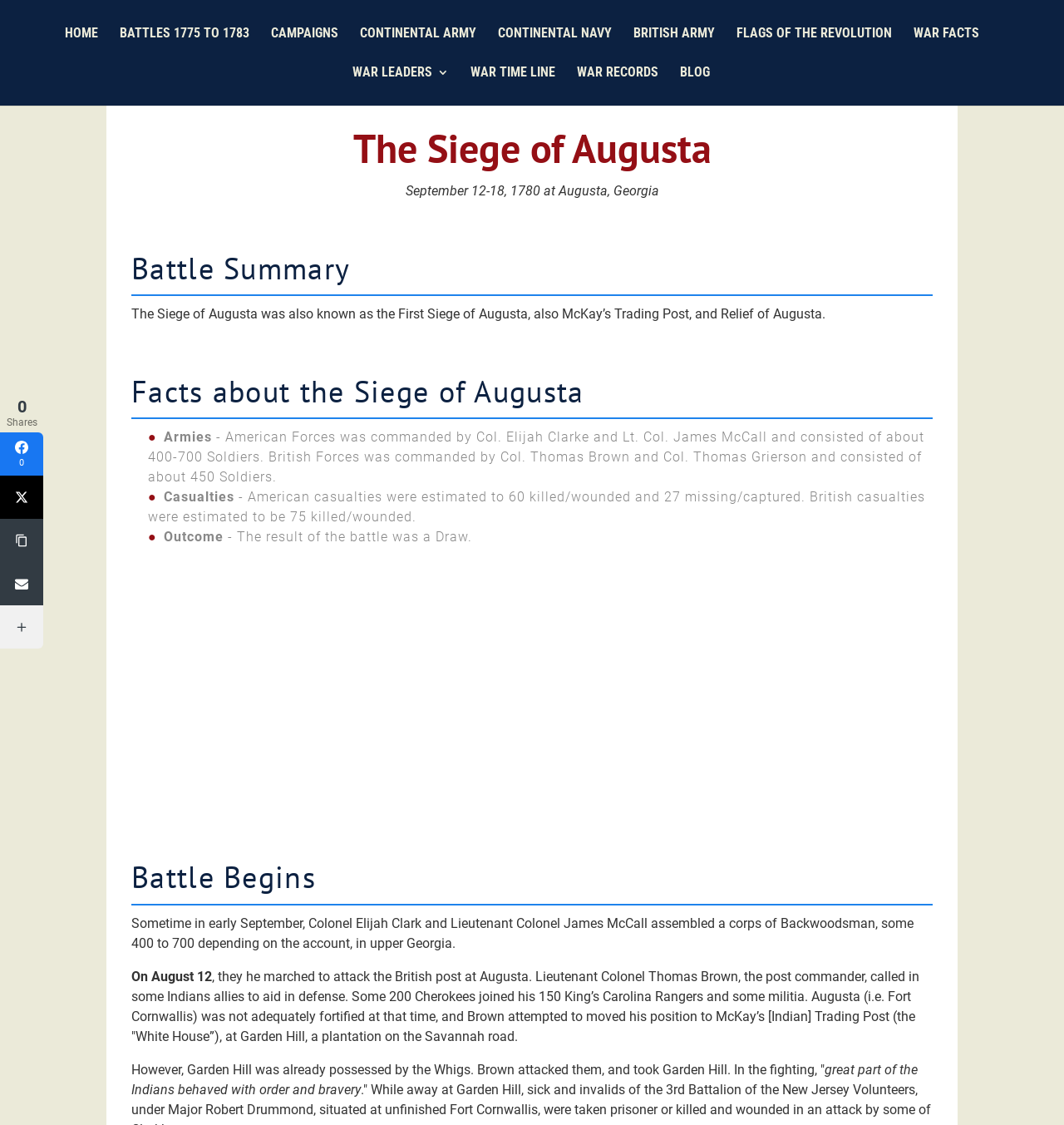Can you provide the bounding box coordinates for the element that should be clicked to implement the instruction: "Share on Facebook"?

[0.0, 0.384, 0.041, 0.422]